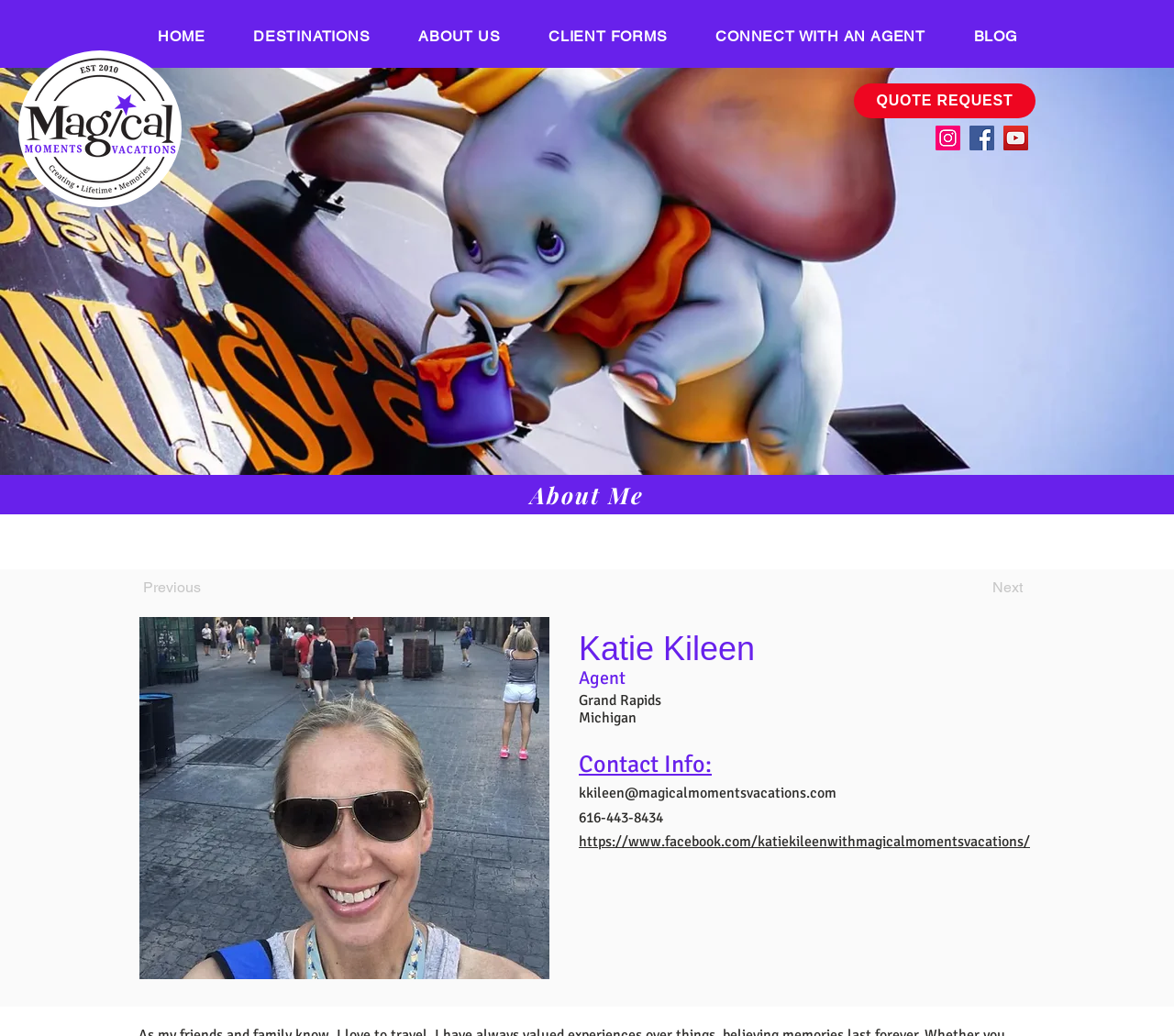Answer the question with a single word or phrase: 
What is the location of the agent Katie Kileen?

Grand Rapids, Michigan